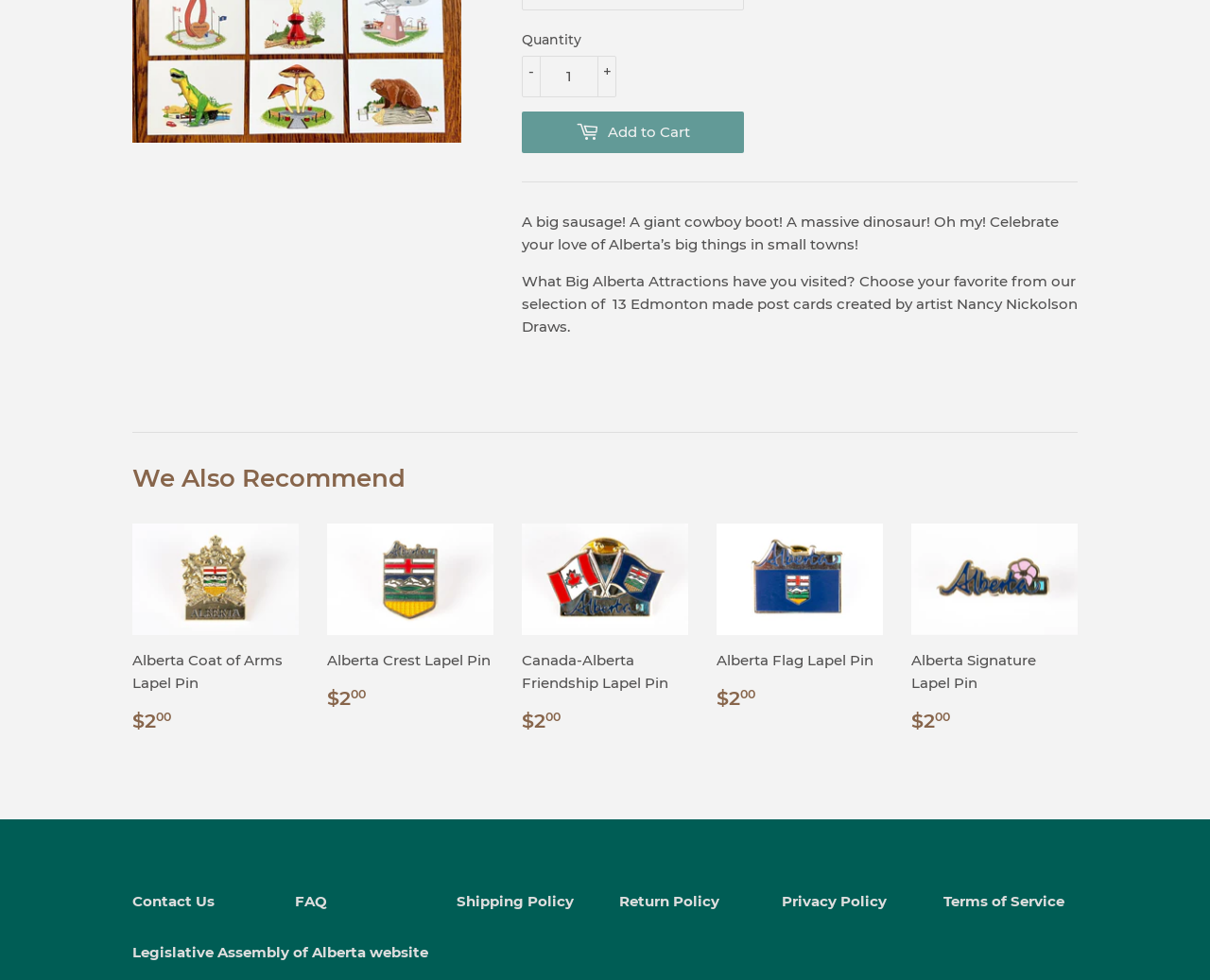Identify the bounding box of the HTML element described here: "Legislative Assembly of Alberta website". Provide the coordinates as four float numbers between 0 and 1: [left, top, right, bottom].

[0.109, 0.962, 0.354, 0.98]